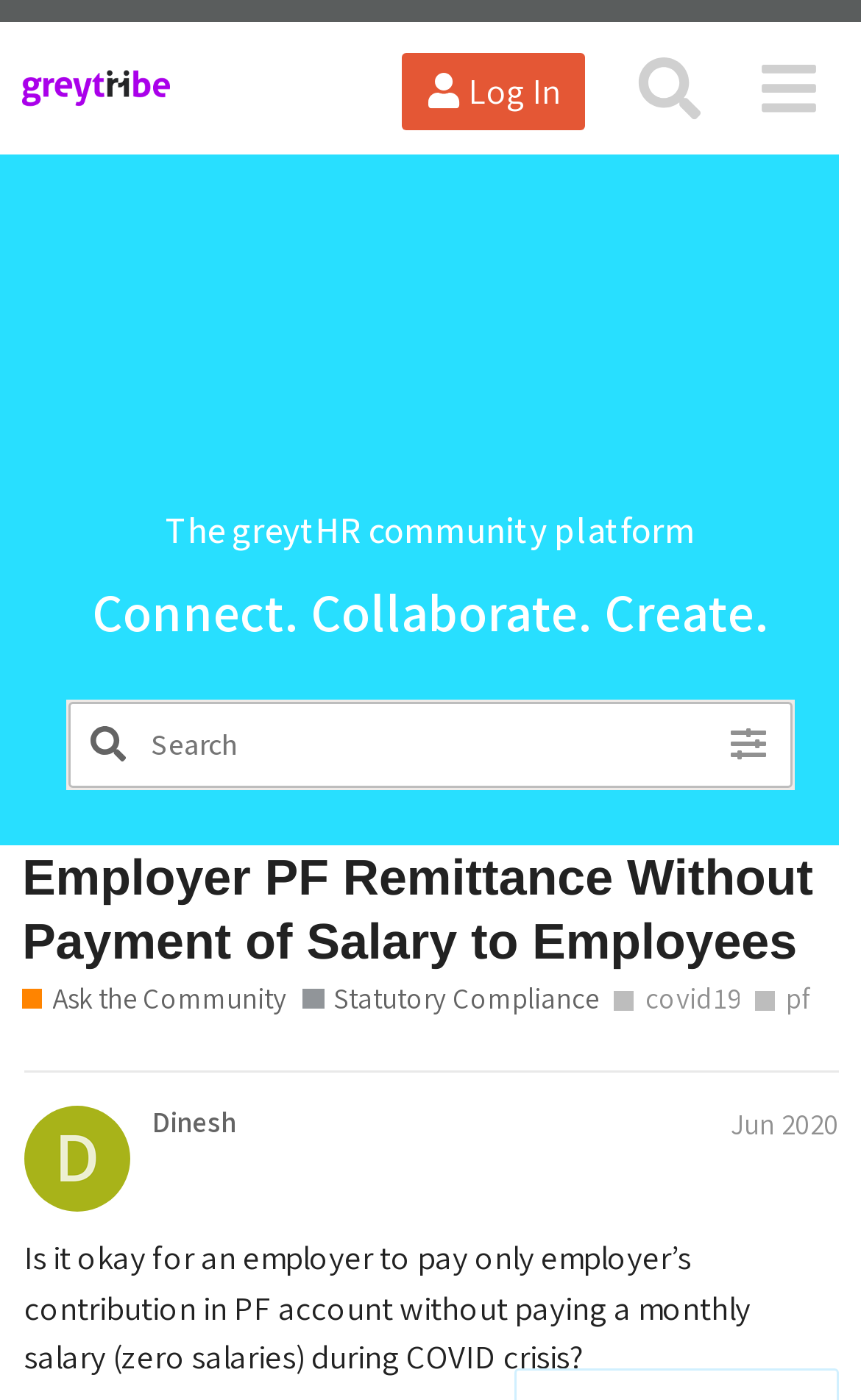How many tags are associated with this discussion?
Give a detailed and exhaustive answer to the question.

The number of tags can be found in the 'Tags' section, where two links 'covid19' and 'pf' are present.